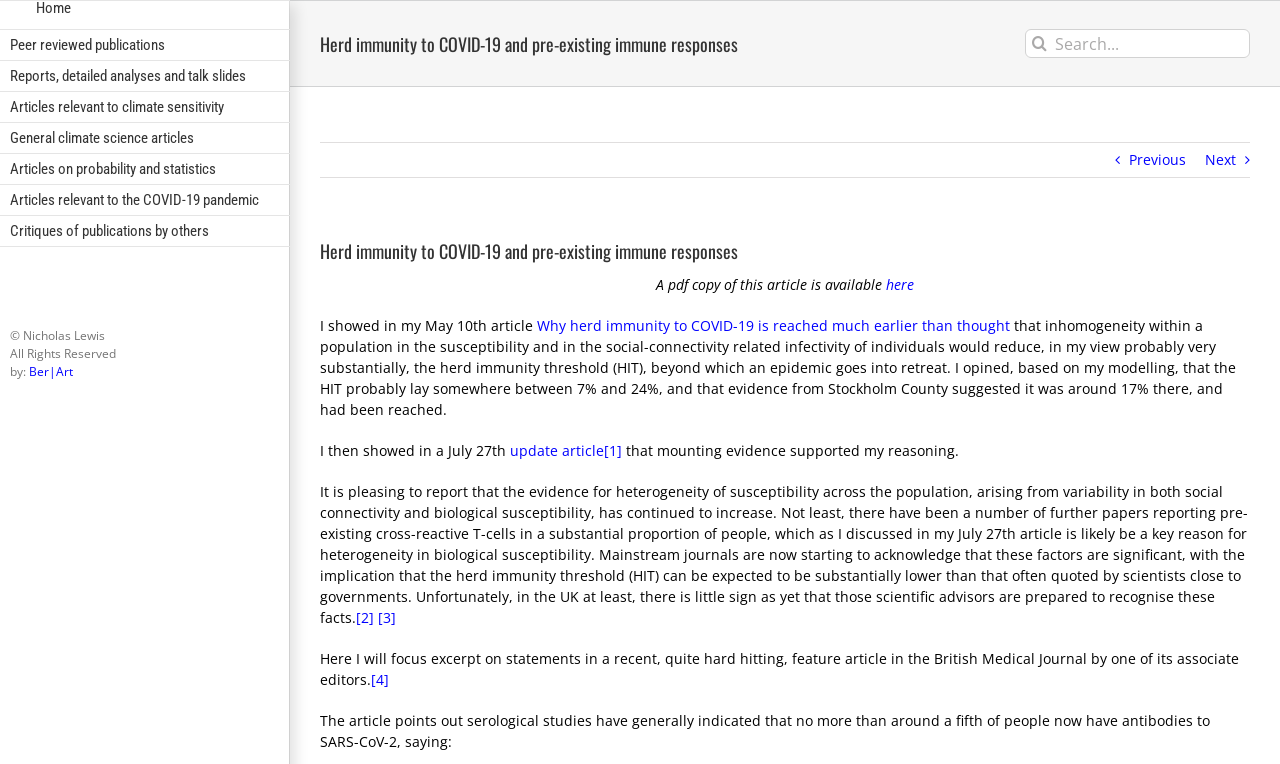Show the bounding box coordinates for the element that needs to be clicked to execute the following instruction: "Search for something". Provide the coordinates in the form of four float numbers between 0 and 1, i.e., [left, top, right, bottom].

[0.801, 0.038, 0.977, 0.076]